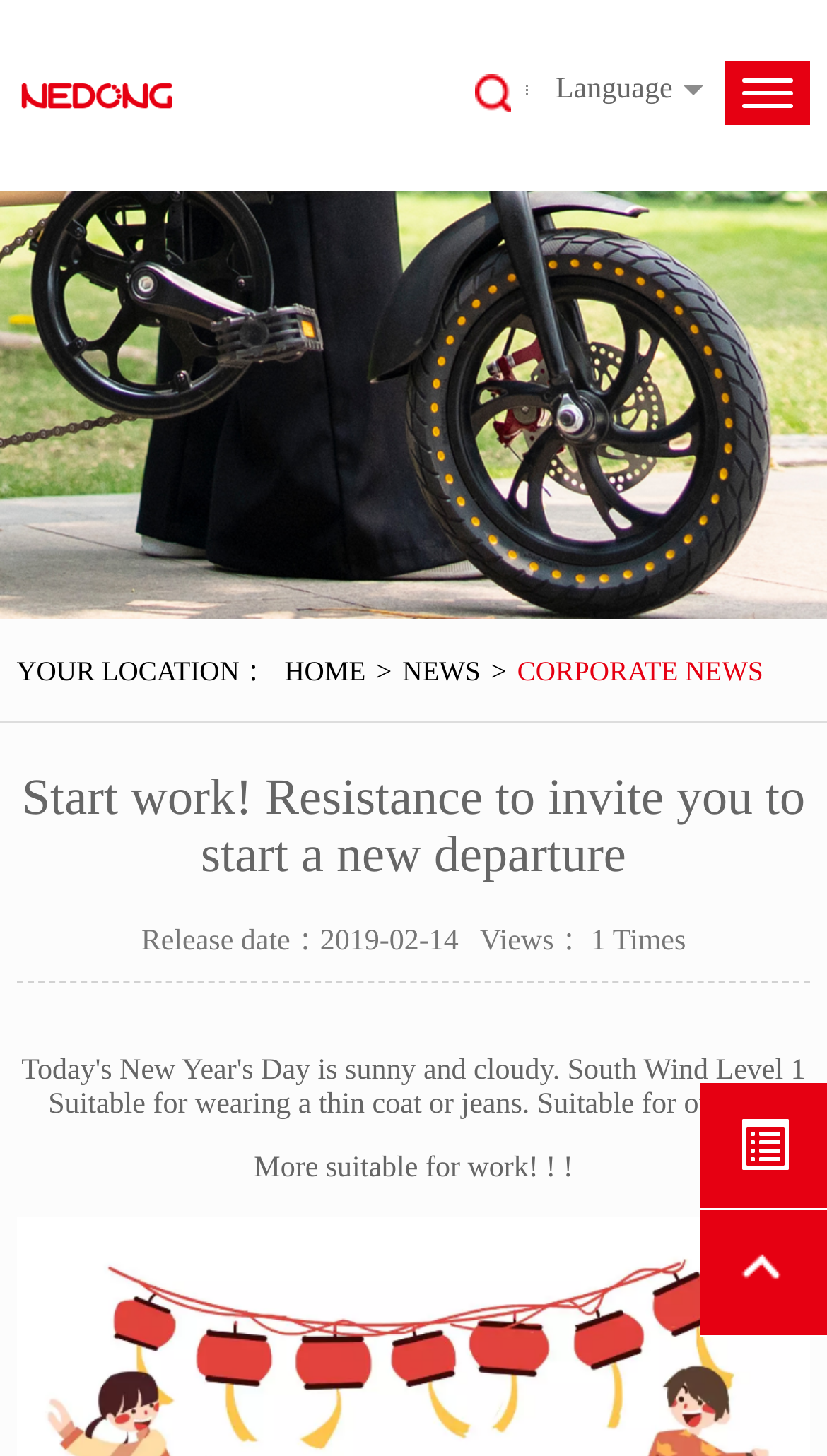Give a concise answer using only one word or phrase for this question:
What is the purpose of the button at the bottom?

Back to top